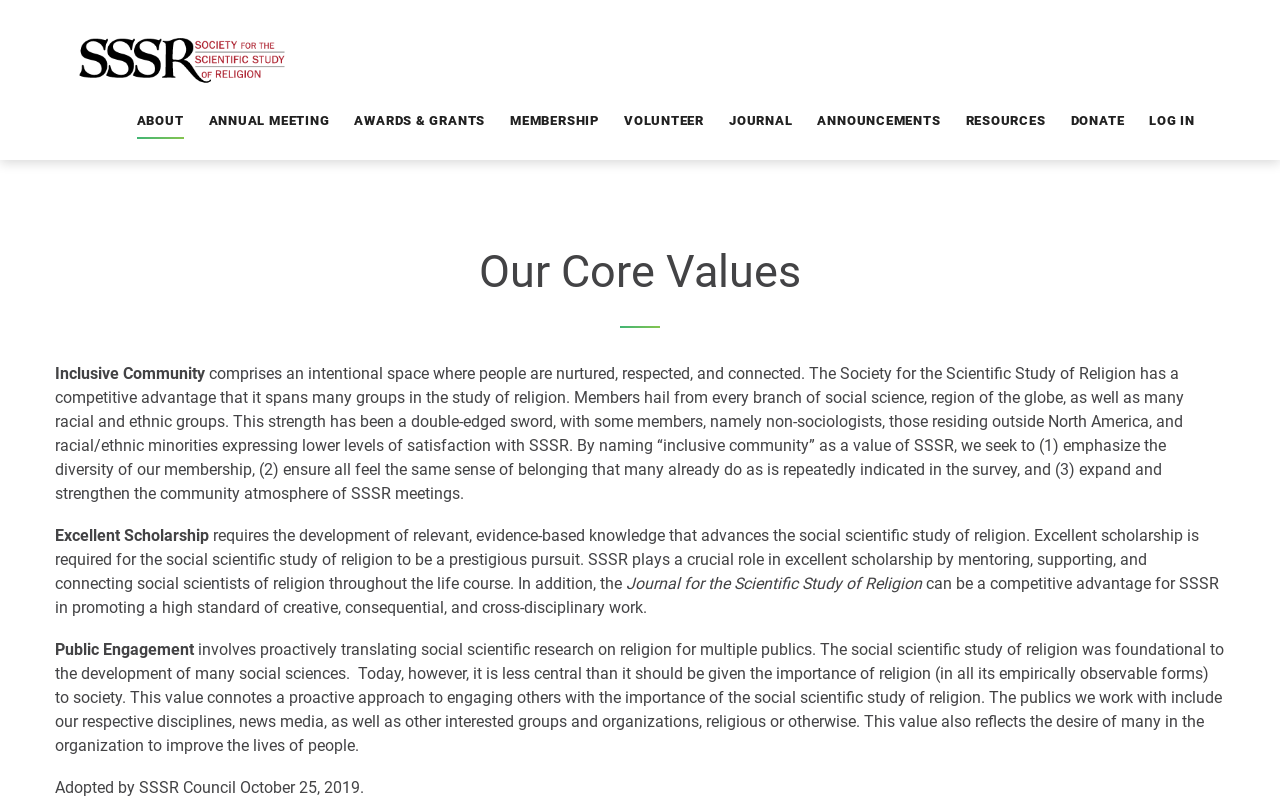Specify the bounding box coordinates of the area to click in order to execute this command: 'Click on ABOUT link'. The coordinates should consist of four float numbers ranging from 0 to 1, and should be formatted as [left, top, right, bottom].

[0.107, 0.135, 0.143, 0.164]